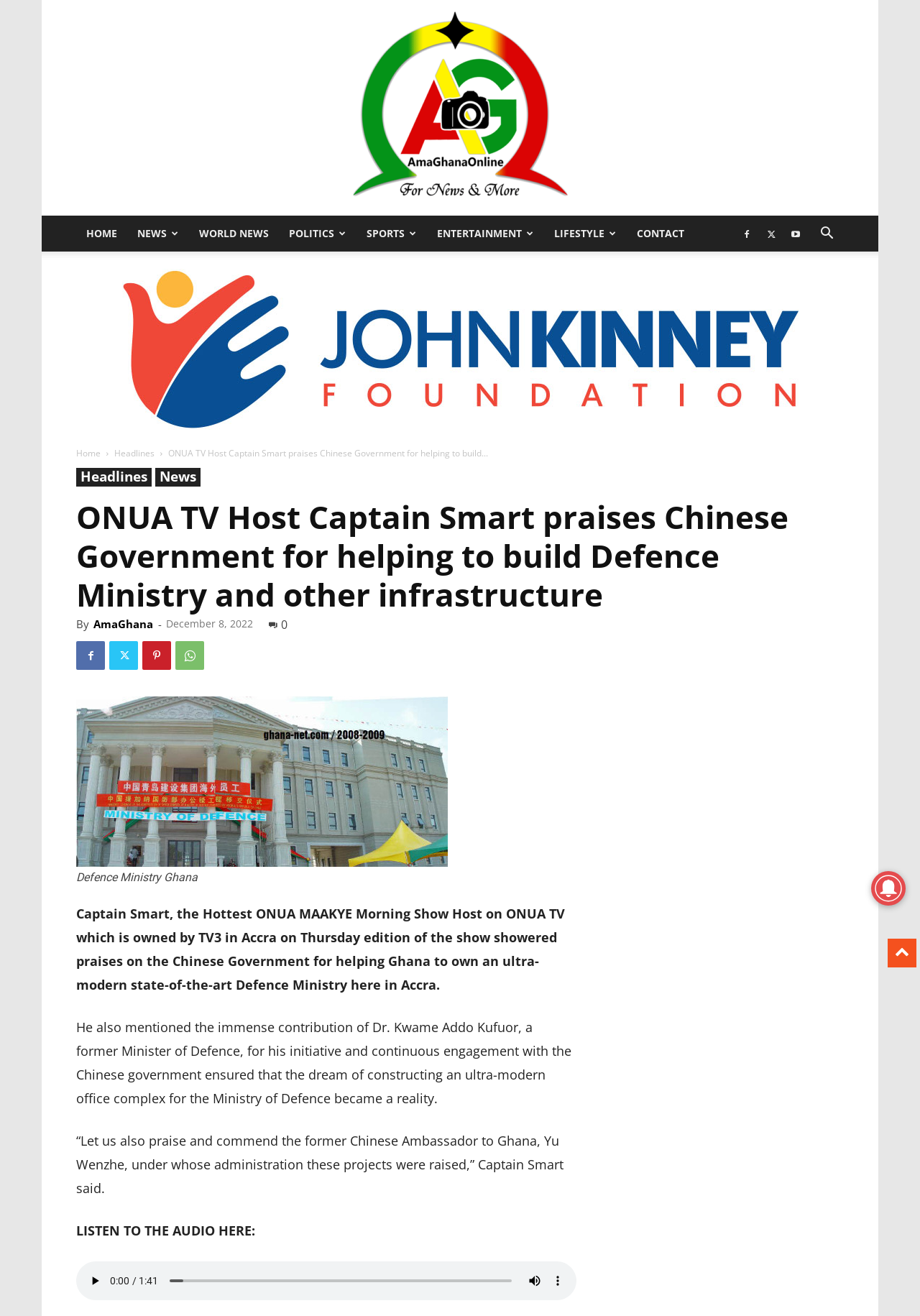What is the text of the webpage's headline?

ONUA TV Host Captain Smart praises Chinese Government for helping to build Defence Ministry and other infrastructure